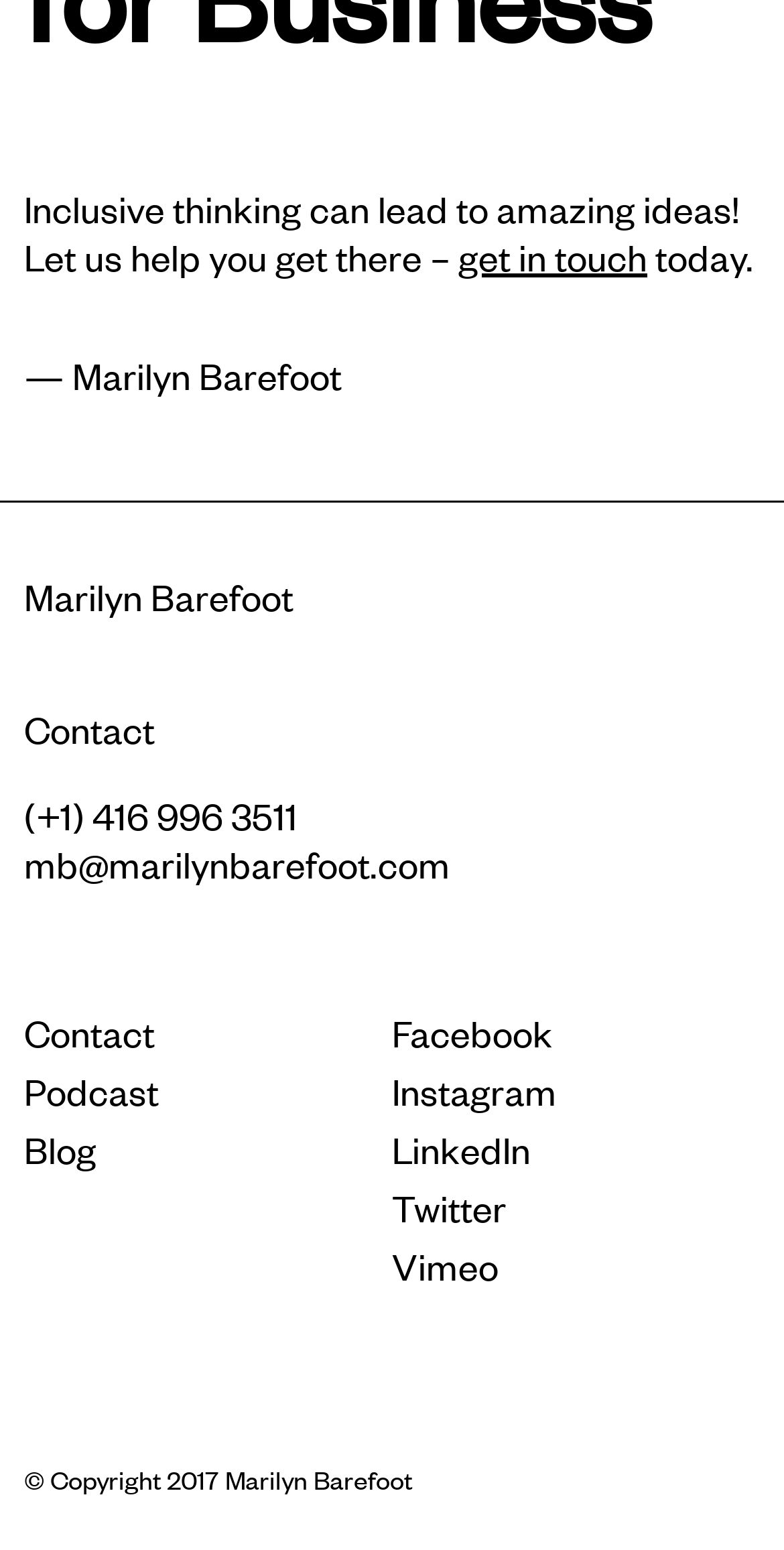What is the email address provided?
Look at the image and respond with a one-word or short phrase answer.

mb@marilynbarefoot.com